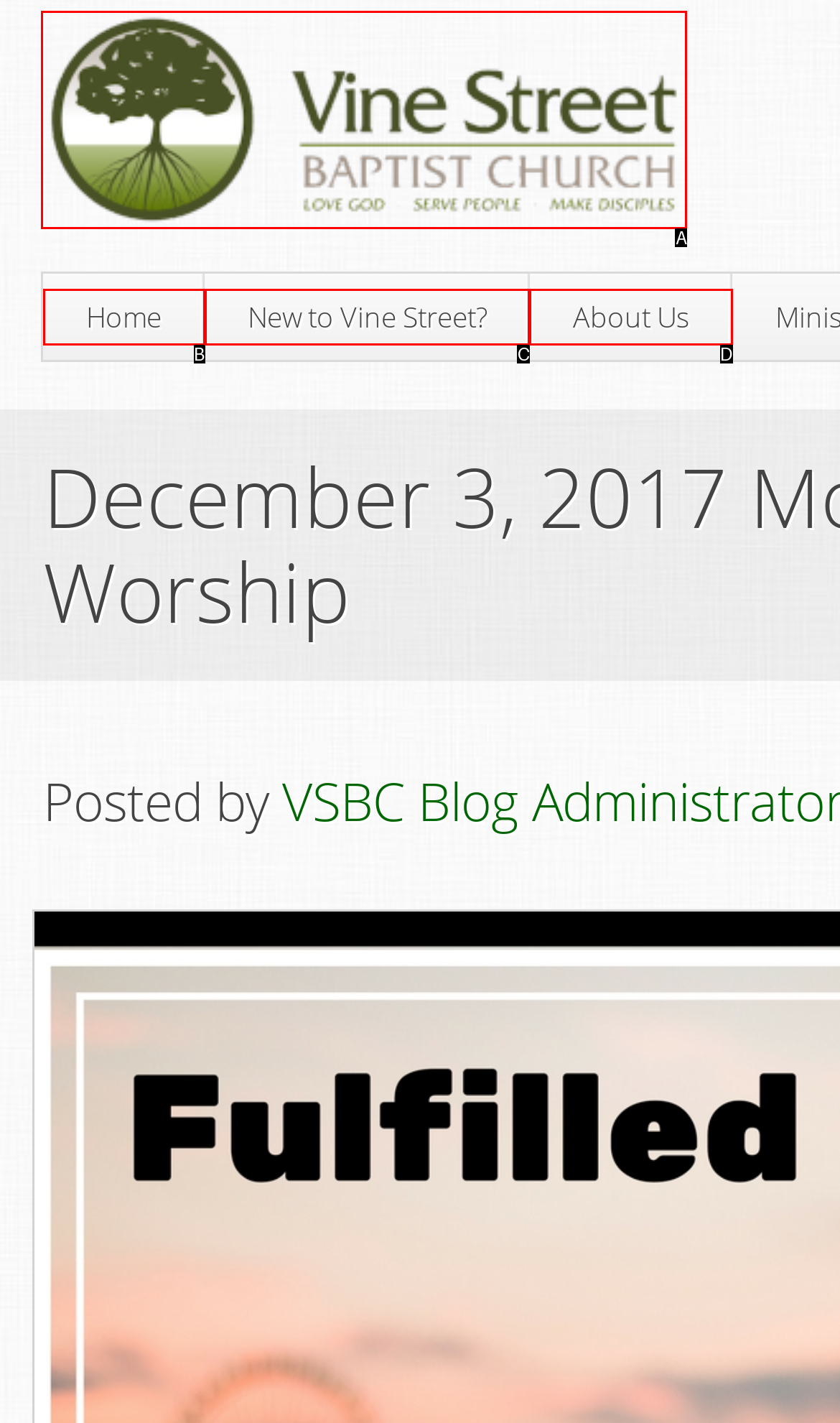Identify which HTML element aligns with the description: New to Vine Street?
Answer using the letter of the correct choice from the options available.

C